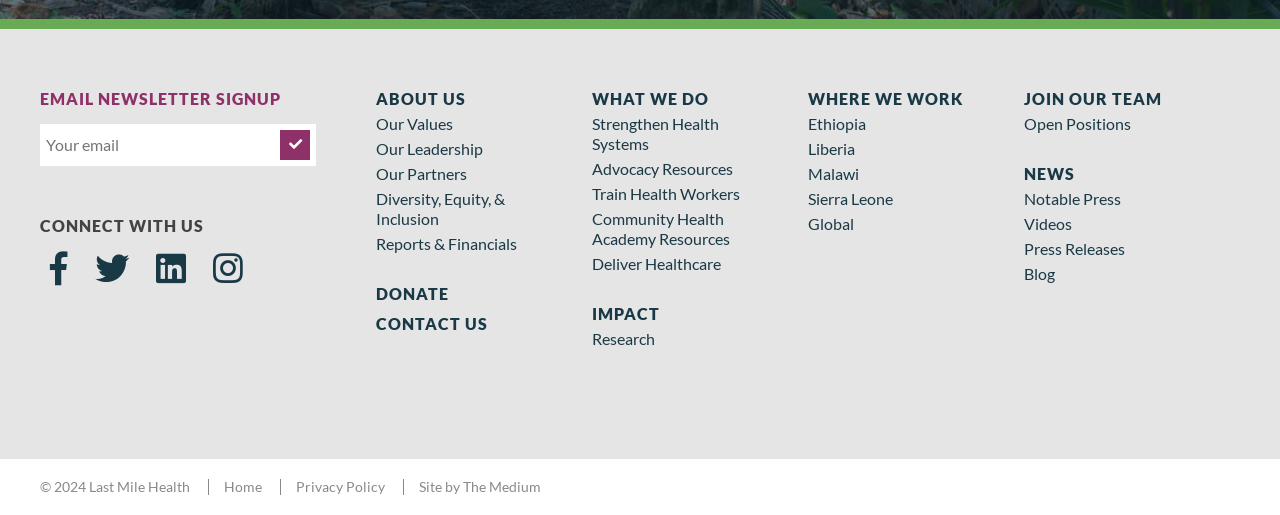Identify the bounding box coordinates of the region that should be clicked to execute the following instruction: "Sign up for the email newsletter".

[0.036, 0.252, 0.219, 0.31]